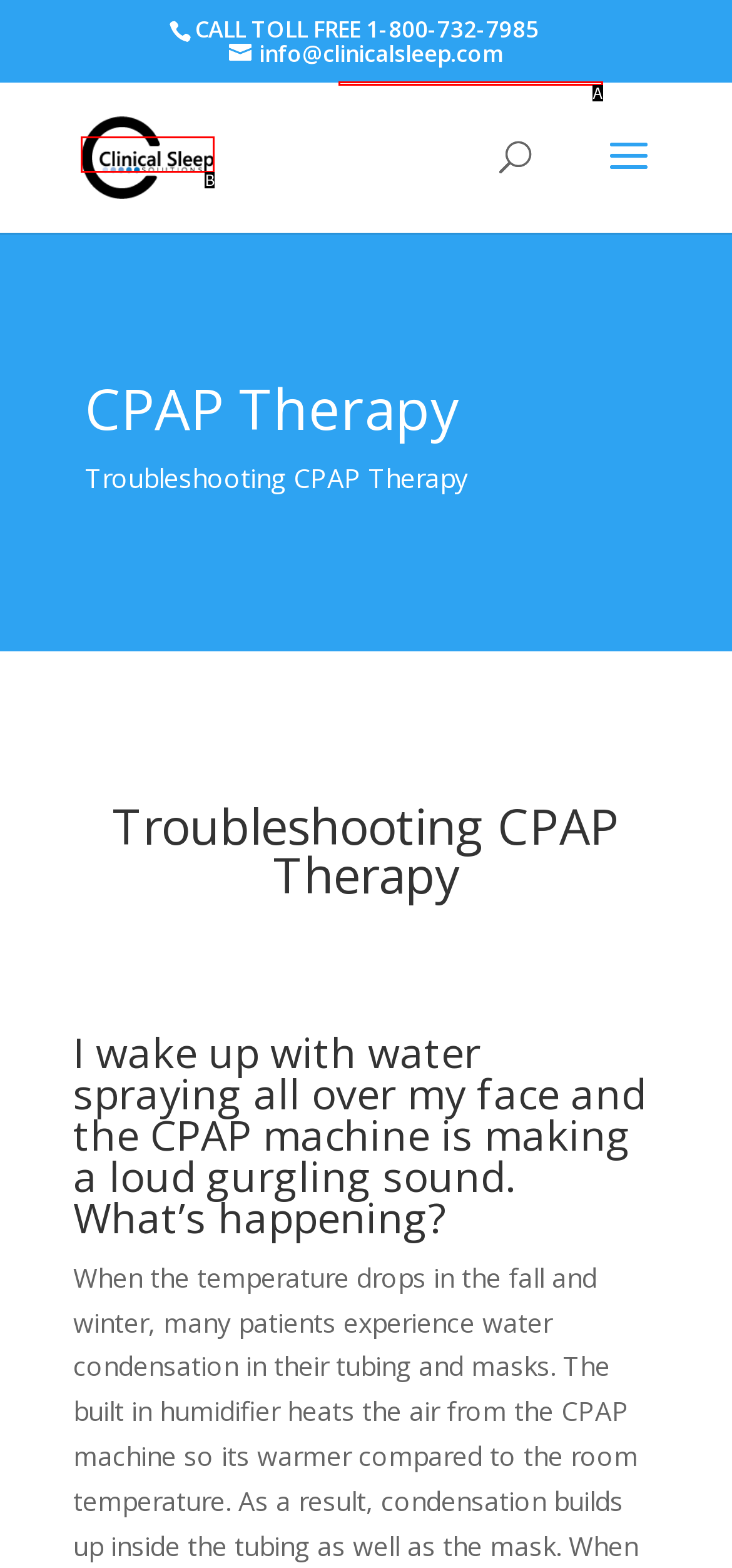Determine which option aligns with the description: name="s" placeholder="Search …" title="Search for:". Provide the letter of the chosen option directly.

A